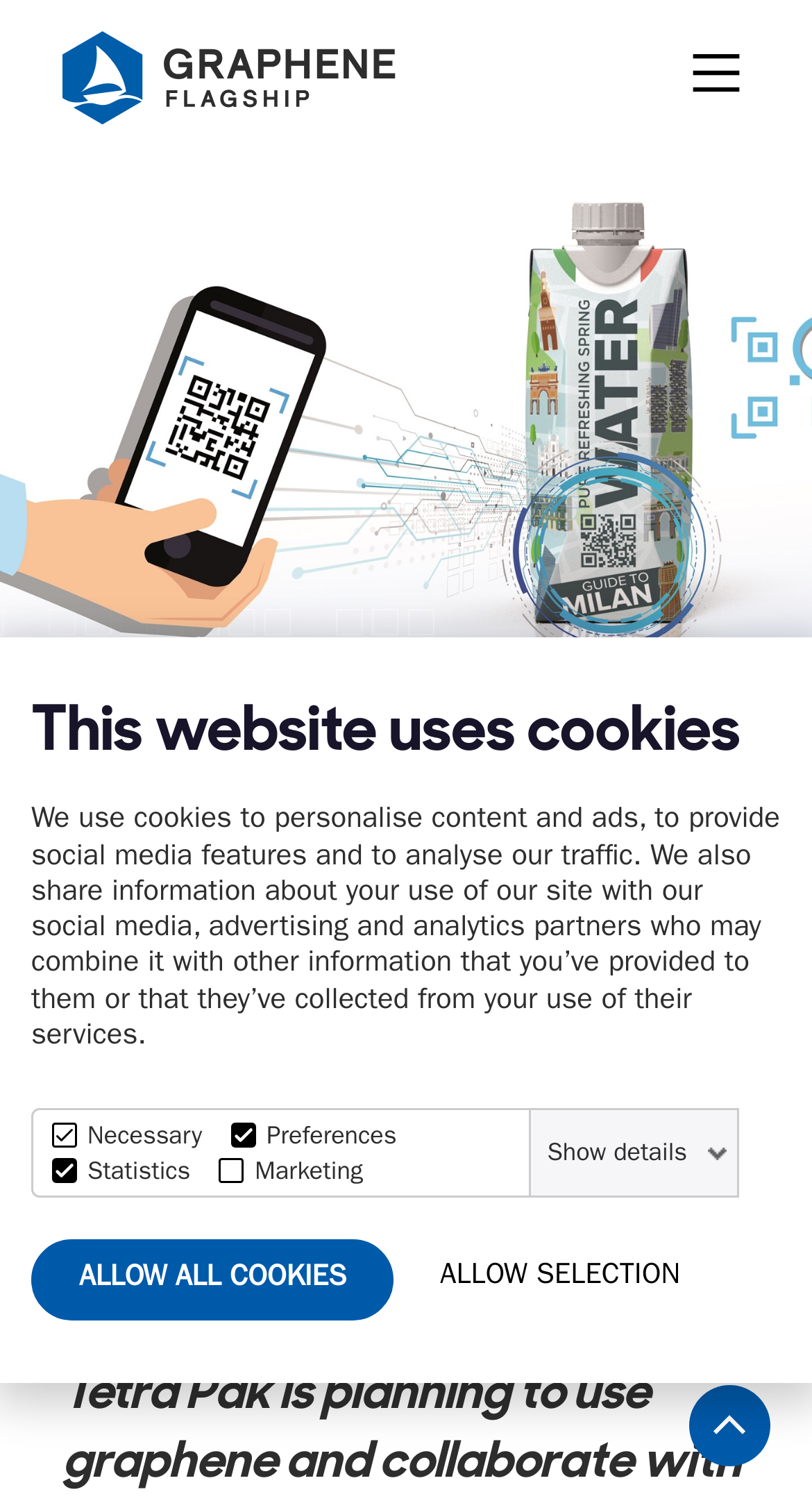Predict the bounding box coordinates for the UI element described as: "parent_node: Graphene title="Hamburger"". The coordinates should be four float numbers between 0 and 1, presented as [left, top, right, bottom].

[0.853, 0.034, 0.911, 0.065]